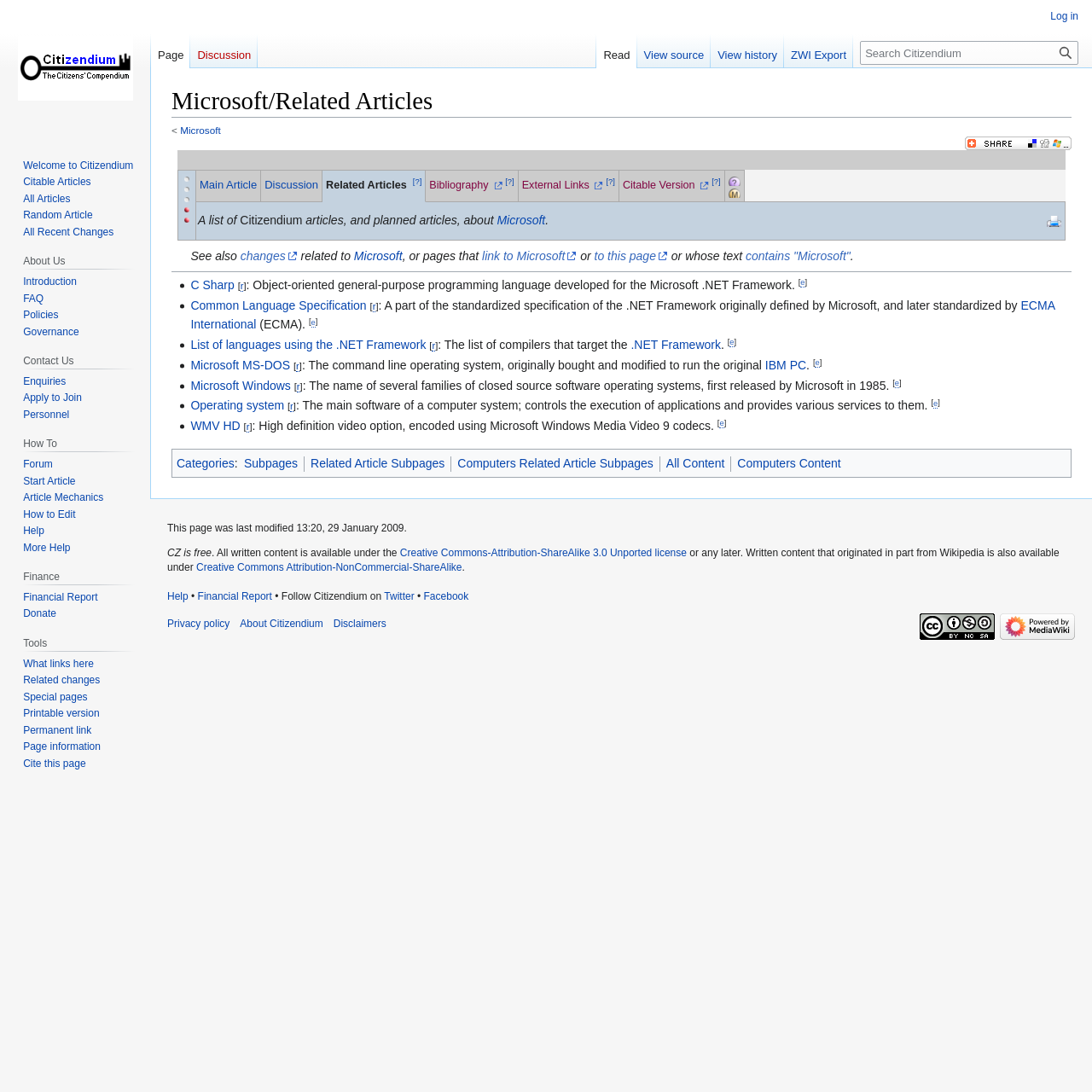How many grid cells are in the first row of the table?
Offer a detailed and exhaustive answer to the question.

The first row of the table has 5 grid cells, which are 'This article is a stub and thus not approved.', 'Main Article', 'Discussion', 'Related Articles [?]', and 'Bibliography [?]'